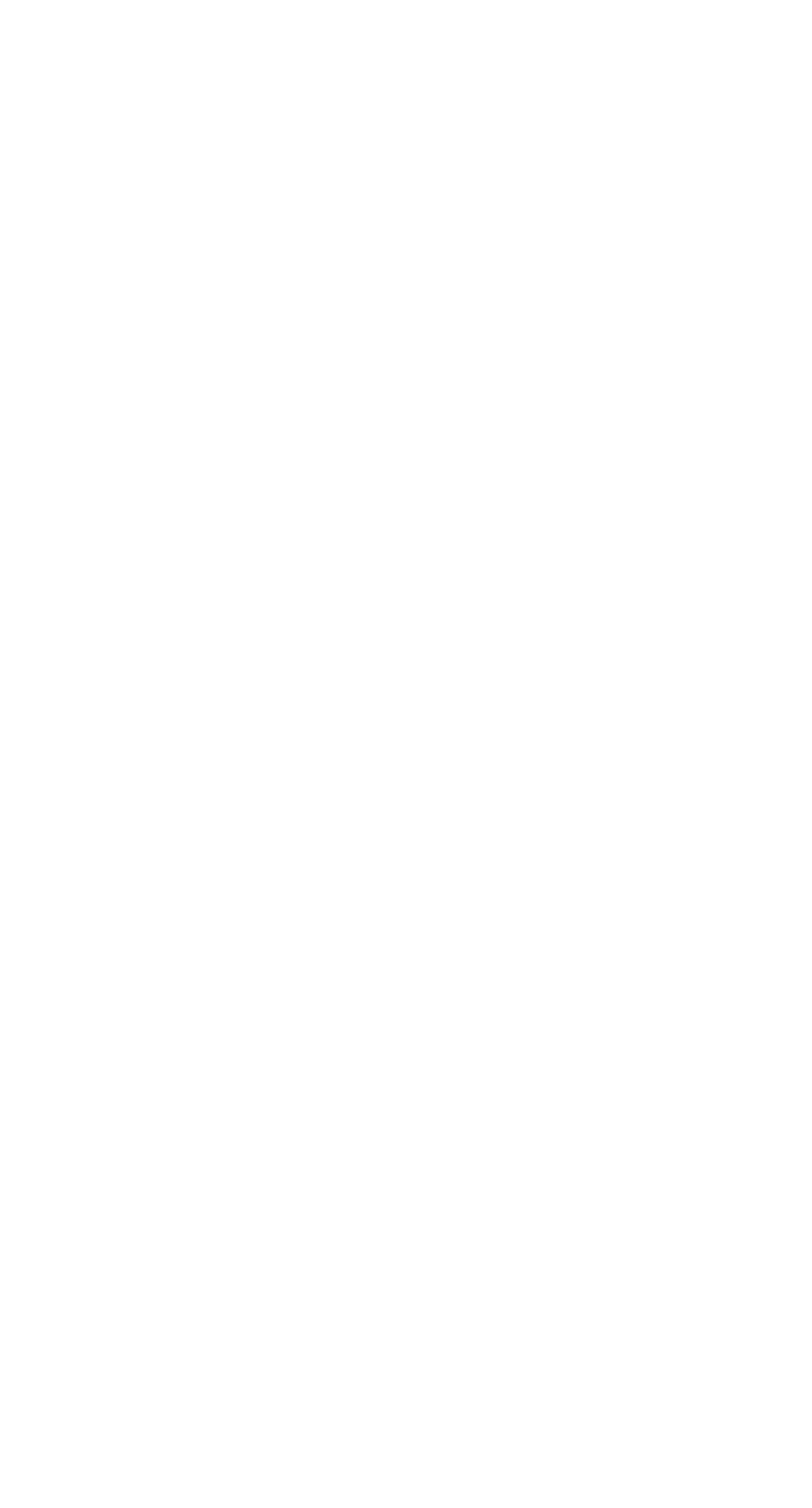Respond with a single word or phrase to the following question: What is the common theme among the recent posts?

Ehsaas program